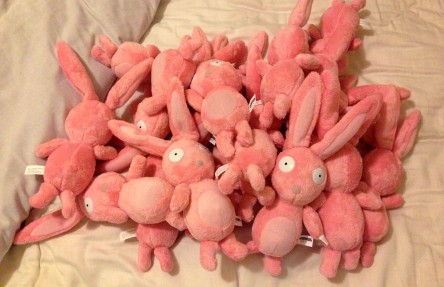Using the elements shown in the image, answer the question comprehensively: What is the likely significance of the plush toys?

The caption suggests that the plush toys 'hold special significance, likely tied to fond memories shared within a family', indicating that the likely significance of the plush toys is fond memories.